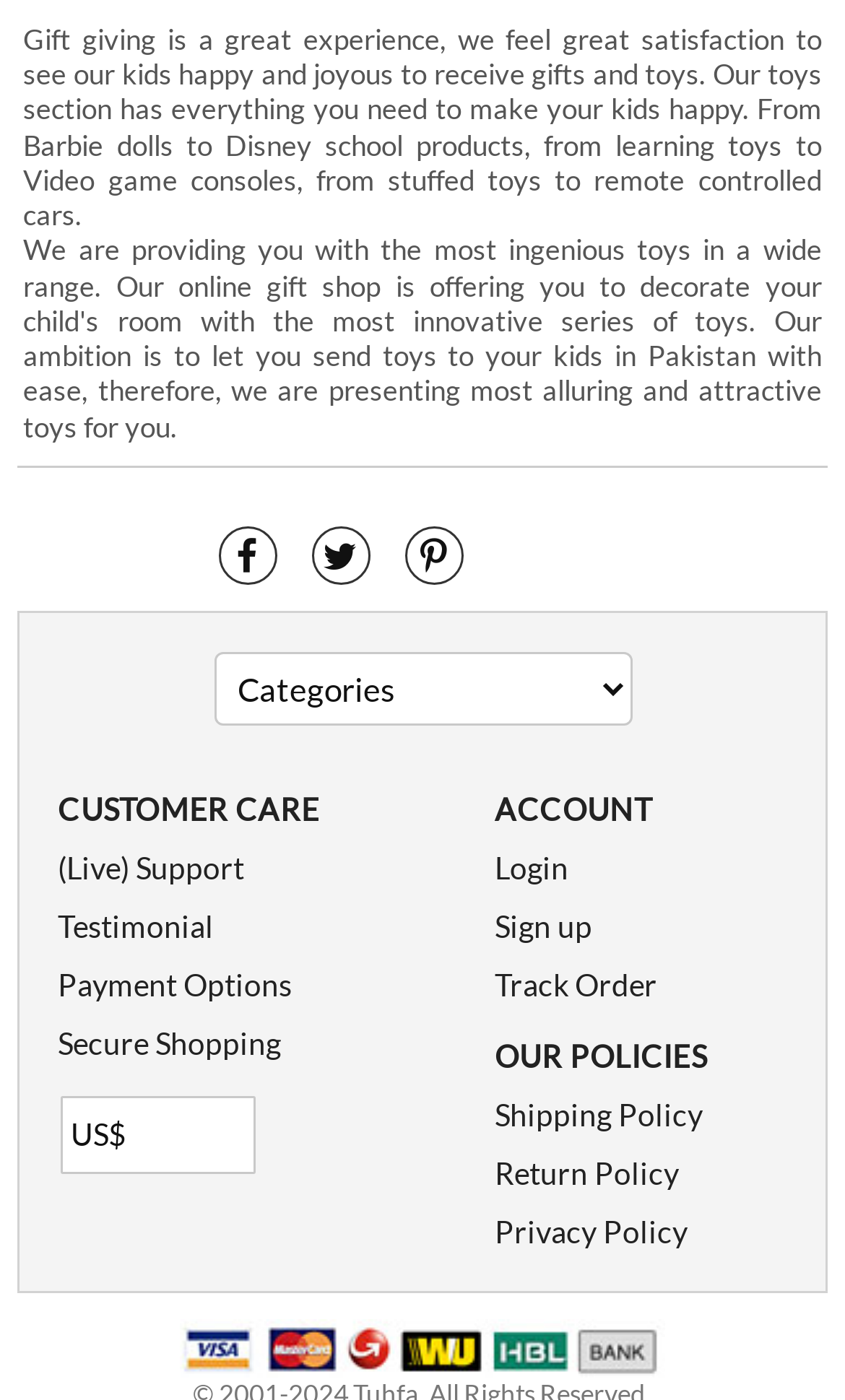How many icons are in the top separator?
Answer the question in as much detail as possible.

I examined the top separator and found three icons represented by '', '', and ''.